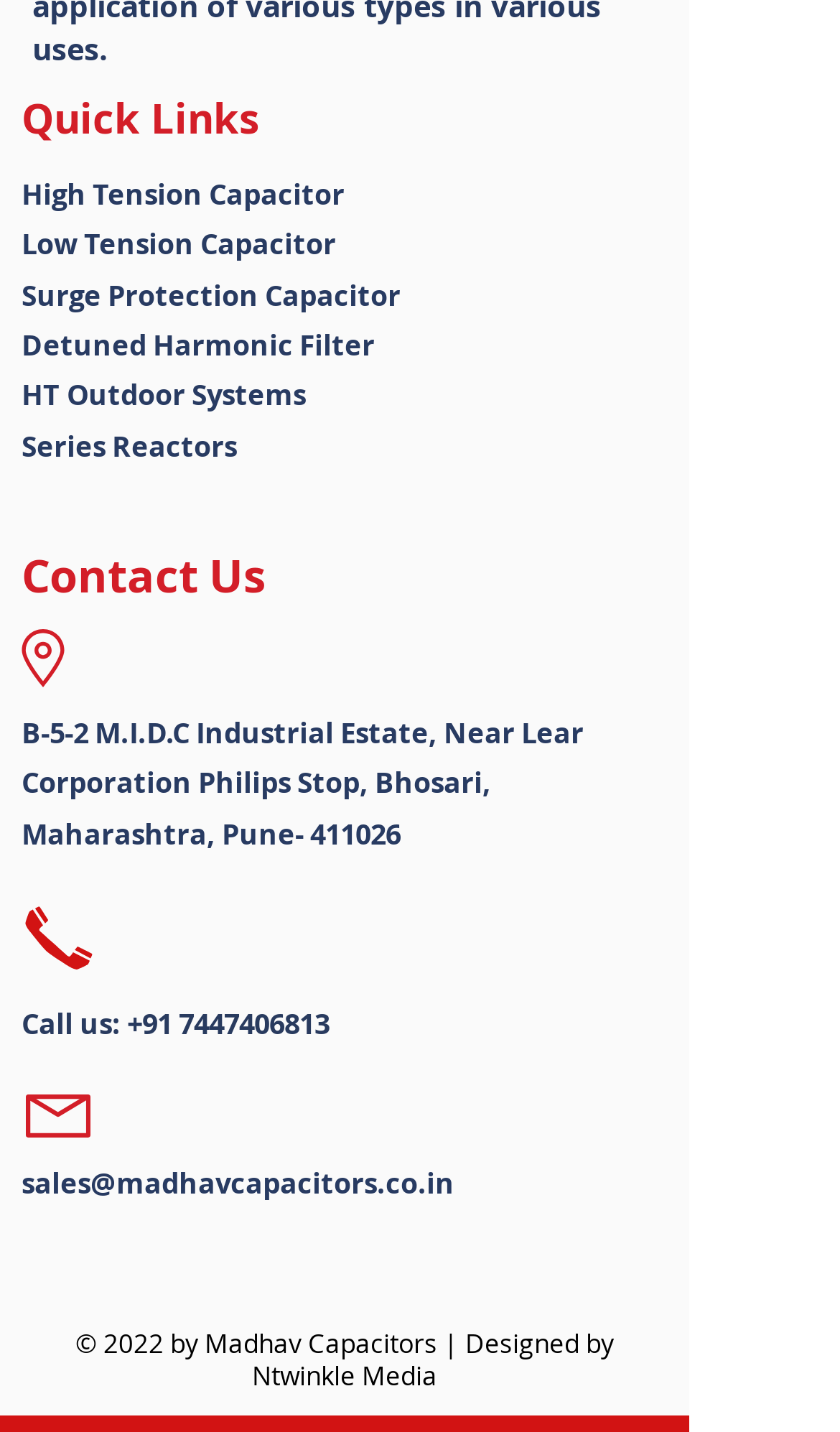Please identify the bounding box coordinates of the area I need to click to accomplish the following instruction: "Email sales@madhavcapacitors.co.in".

[0.026, 0.812, 0.541, 0.839]